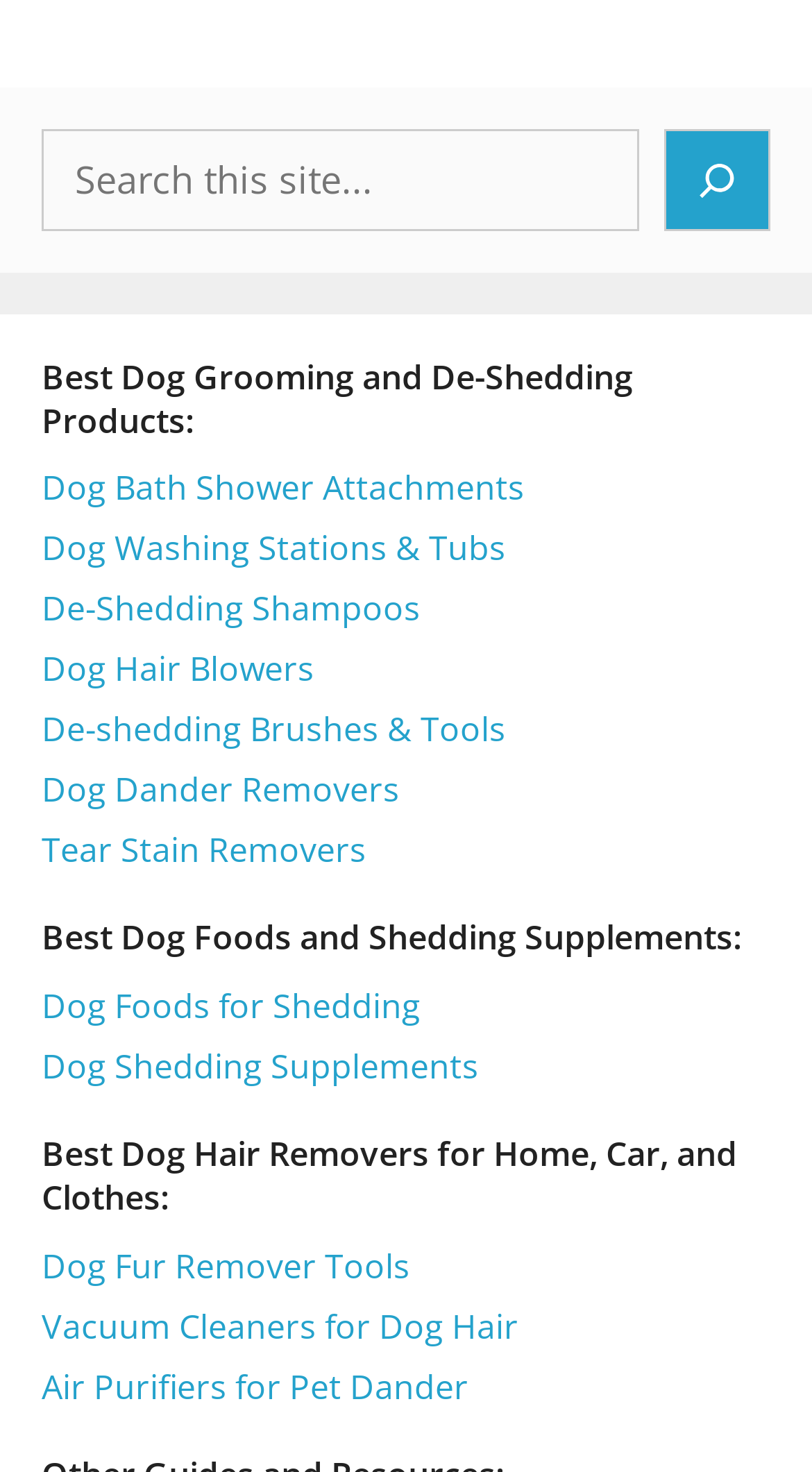Please locate the bounding box coordinates of the element that needs to be clicked to achieve the following instruction: "Explore de-shedding shampoos". The coordinates should be four float numbers between 0 and 1, i.e., [left, top, right, bottom].

[0.051, 0.398, 0.518, 0.429]